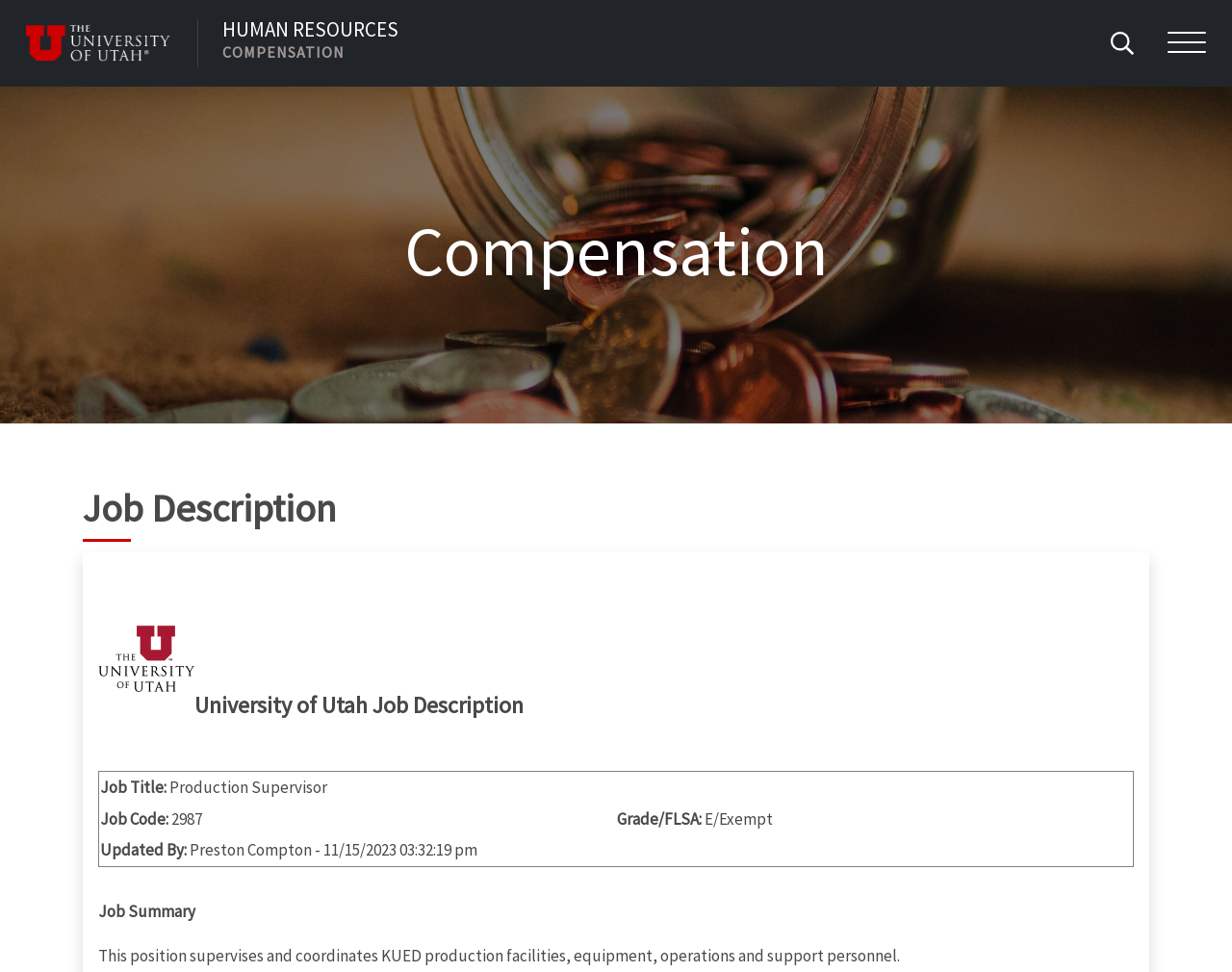Identify the bounding box coordinates for the UI element described by the following text: "Human Resources Compensation". Provide the coordinates as four float numbers between 0 and 1, in the format [left, top, right, bottom].

[0.18, 0.02, 0.323, 0.062]